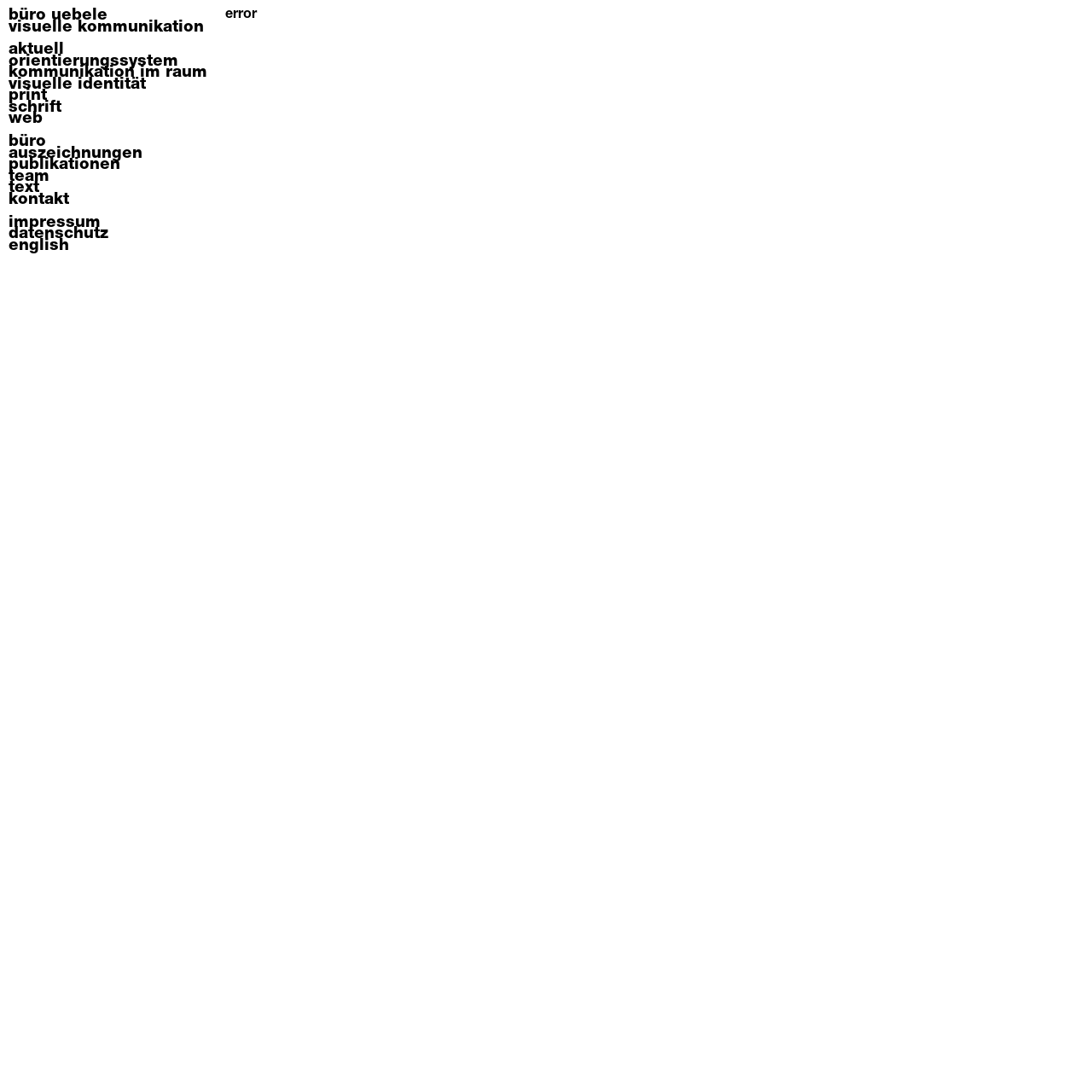Please identify the bounding box coordinates of the area that needs to be clicked to fulfill the following instruction: "learn about orientierungssystem kommunikation im raum."

[0.008, 0.052, 0.2, 0.073]